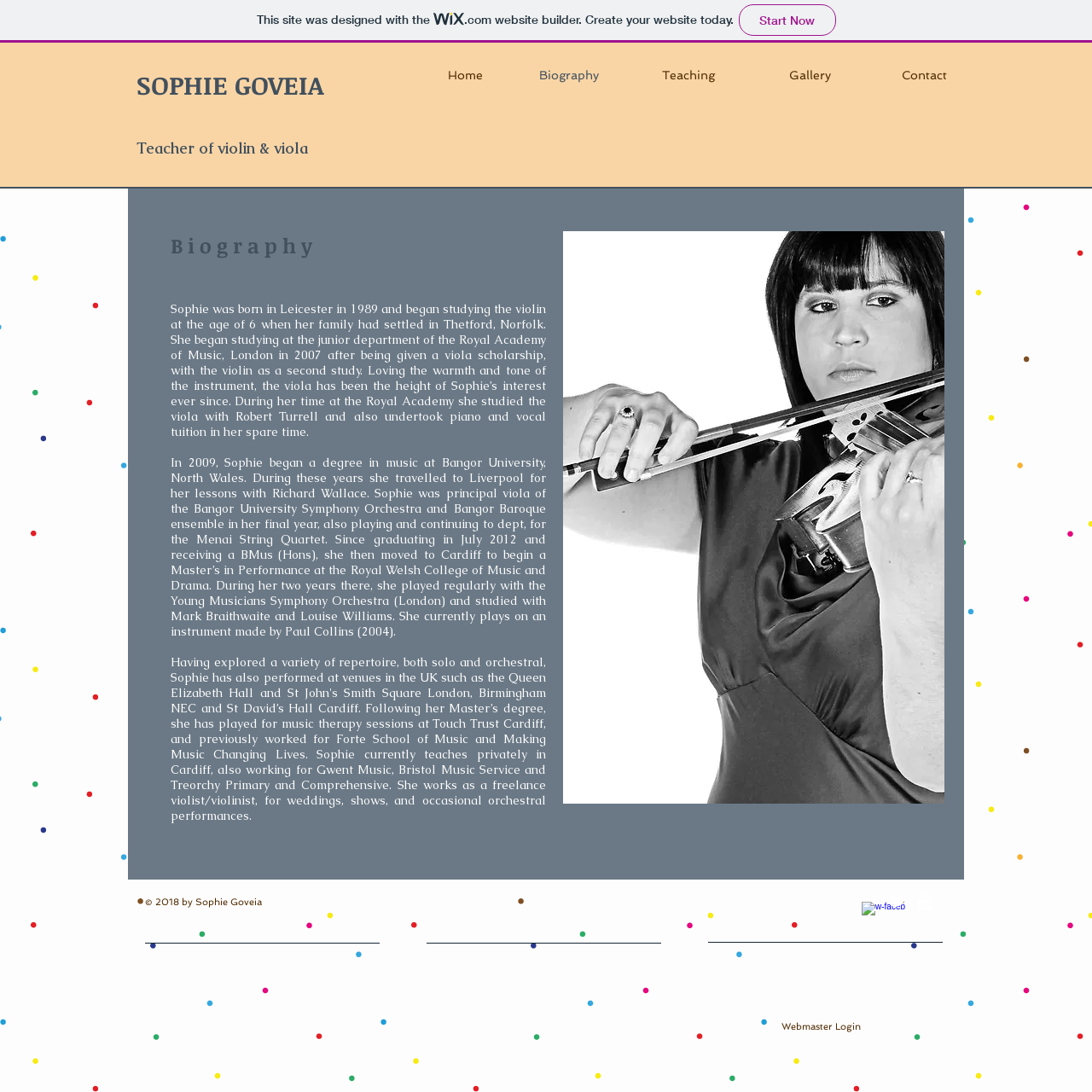What is Sophie Goveia's profession?
Using the visual information, reply with a single word or short phrase.

Teacher of violin & viola